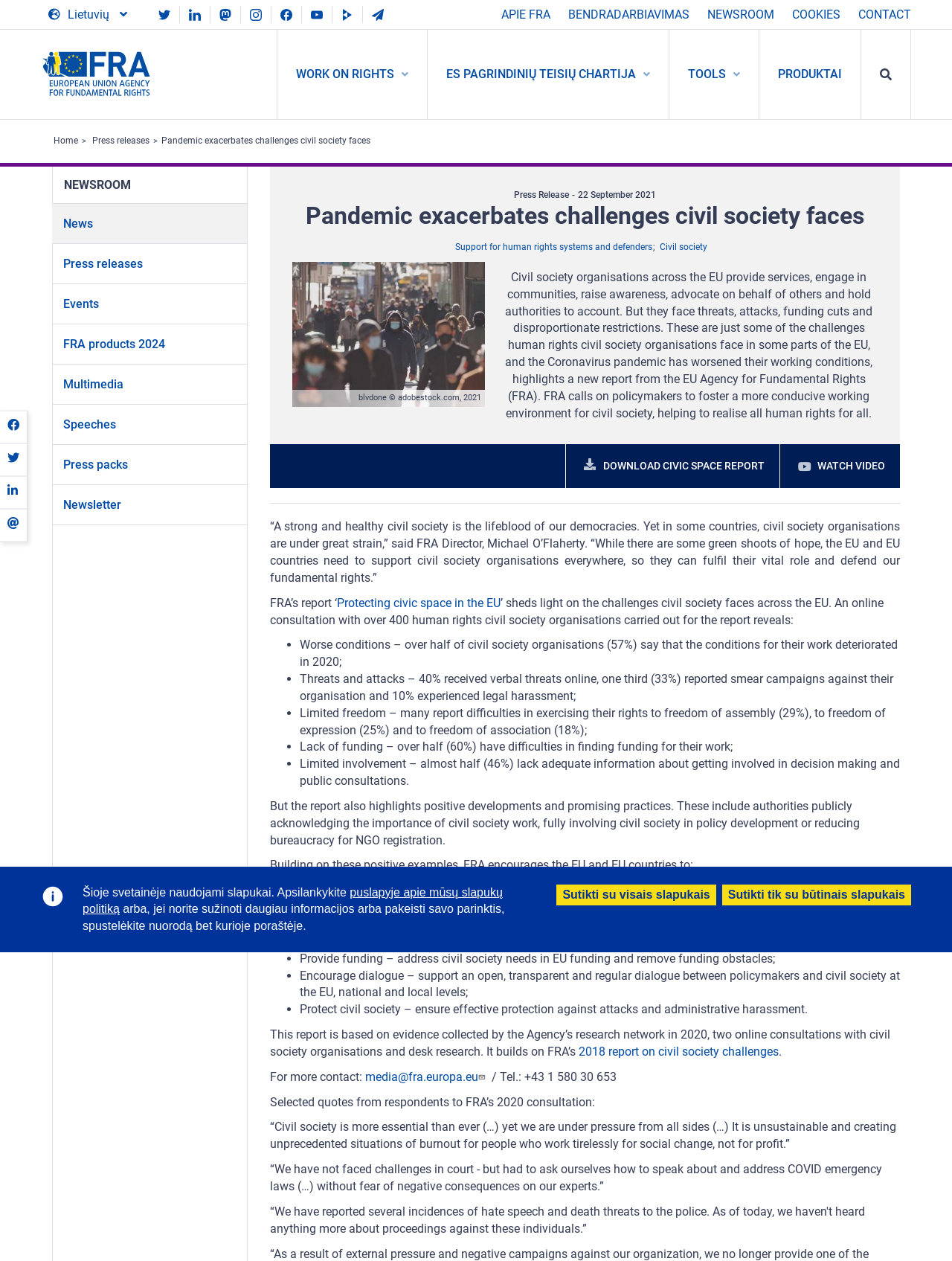Specify the bounding box coordinates of the area that needs to be clicked to achieve the following instruction: "Download Civic Space Report".

[0.594, 0.352, 0.819, 0.387]